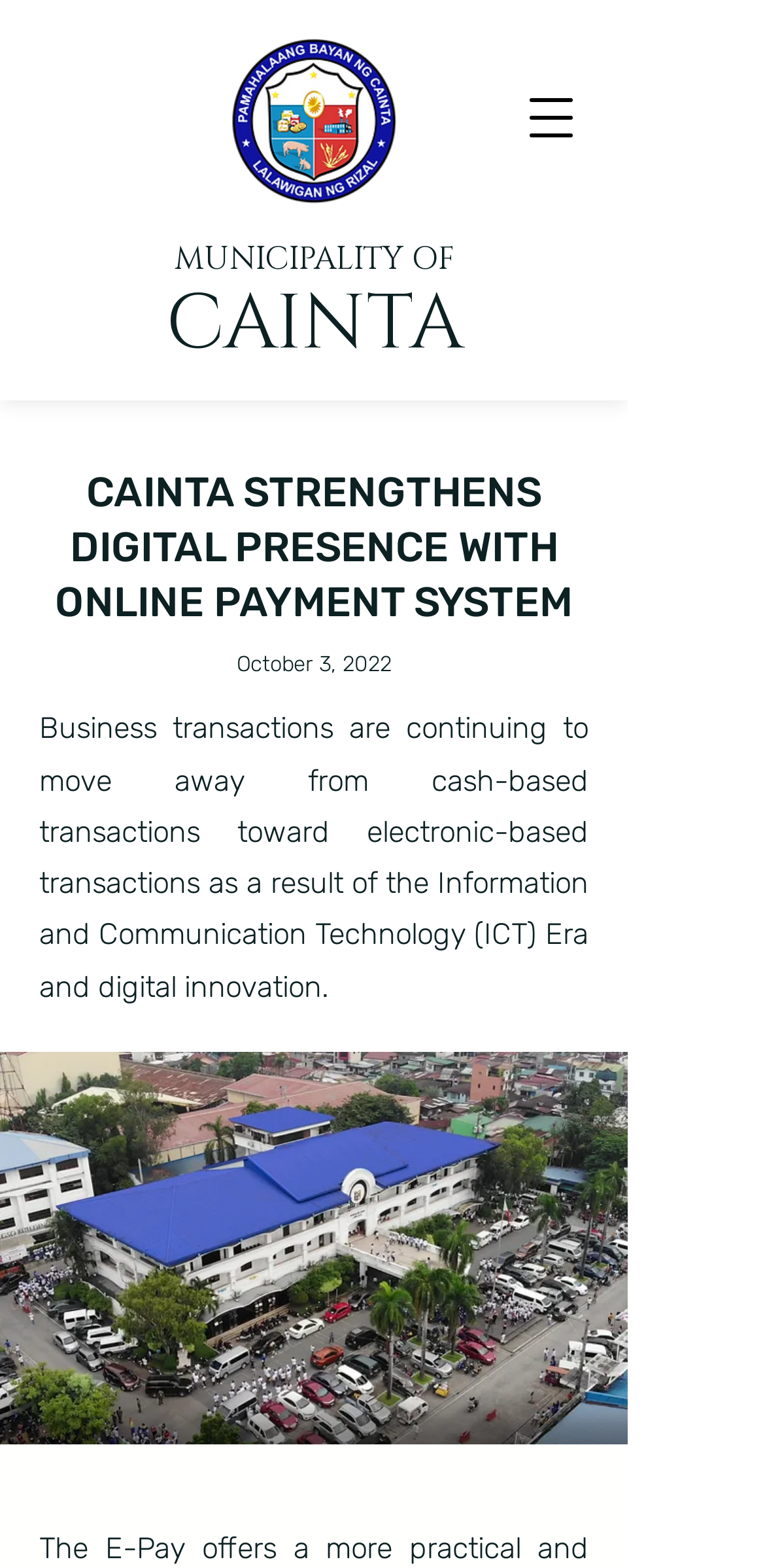Give an in-depth explanation of the webpage layout and content.

The webpage is about the online payment system of the Municipality of Cainta. At the top left, there is a logo of Cainta, which is an image of "cainta logo high rest.png". Next to the logo, there are two headings, "MUNICIPALITY OF" and "CAINTA", which are also links. 

On the top right, there is a button to "Open navigation menu". Below the logo and headings, there is a main heading that reads "CAINTA STRENGTHENS DIGITAL PRESENCE WITH ONLINE PAYMENT SYSTEM". 

Underneath the main heading, there is a date "October 3, 2022", followed by a paragraph of text that discusses the shift towards electronic-based transactions due to digital innovation. 

At the bottom of the page, there is a large image that takes up most of the width, which is "305828565_1508662519637553_5809074996949616323_n.jpg".